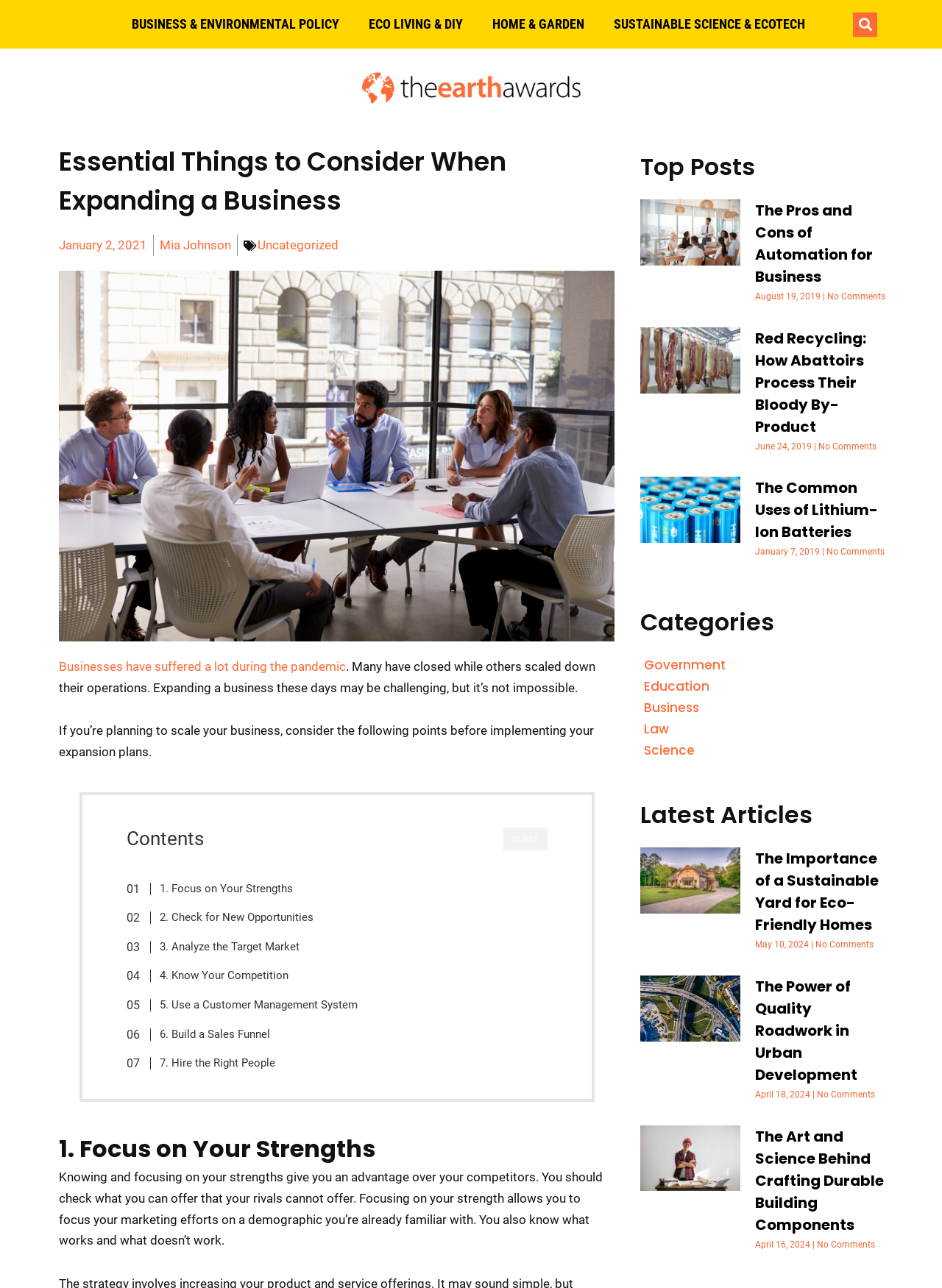Generate a comprehensive description of the contents of the webpage.

This webpage is about expanding a business, particularly during the pandemic. At the top, there are four links to different categories: "BUSINESS & ENVIRONMENTAL POLICY", "ECO LIVING & DIY", "HOME & GARDEN", and "SUSTAINABLE SCIENCE & ECOTECH". Next to these links, there is a search bar with a "Search" button.

Below the search bar, there is a heading that reads "Essential Things to Consider When Expanding a Business". Underneath this heading, there is a link to the date "January 2, 2021", the author's name "Mia Johnson", and a category label "Uncategorized". There is also an image of employees.

The main content of the webpage is divided into sections. The first section discusses the challenges of expanding a business during the pandemic. It advises readers to focus on their strengths, check for new opportunities, analyze the target market, know their competition, use a customer management system, build a sales funnel, and hire the right people.

Each of these points is elaborated on in subsequent sections, with headings and paragraphs explaining each point in detail. There is also an image accompanying each section.

On the right-hand side of the webpage, there are three columns of articles, each with a heading, an image, and a brief summary. The articles are categorized under "Top Posts" and include topics such as automation for business, abattoirs, lithium-ion batteries, and sustainable yards.

At the bottom of the webpage, there are links to different categories, including "Government", "Education", "Business", "Law", and "Science". There is also a section labeled "Latest Articles", which lists more articles with headings, images, and summaries.

Overall, the webpage provides guidance and resources for businesses looking to expand during the pandemic, with a focus on sustainability and eco-friendliness.